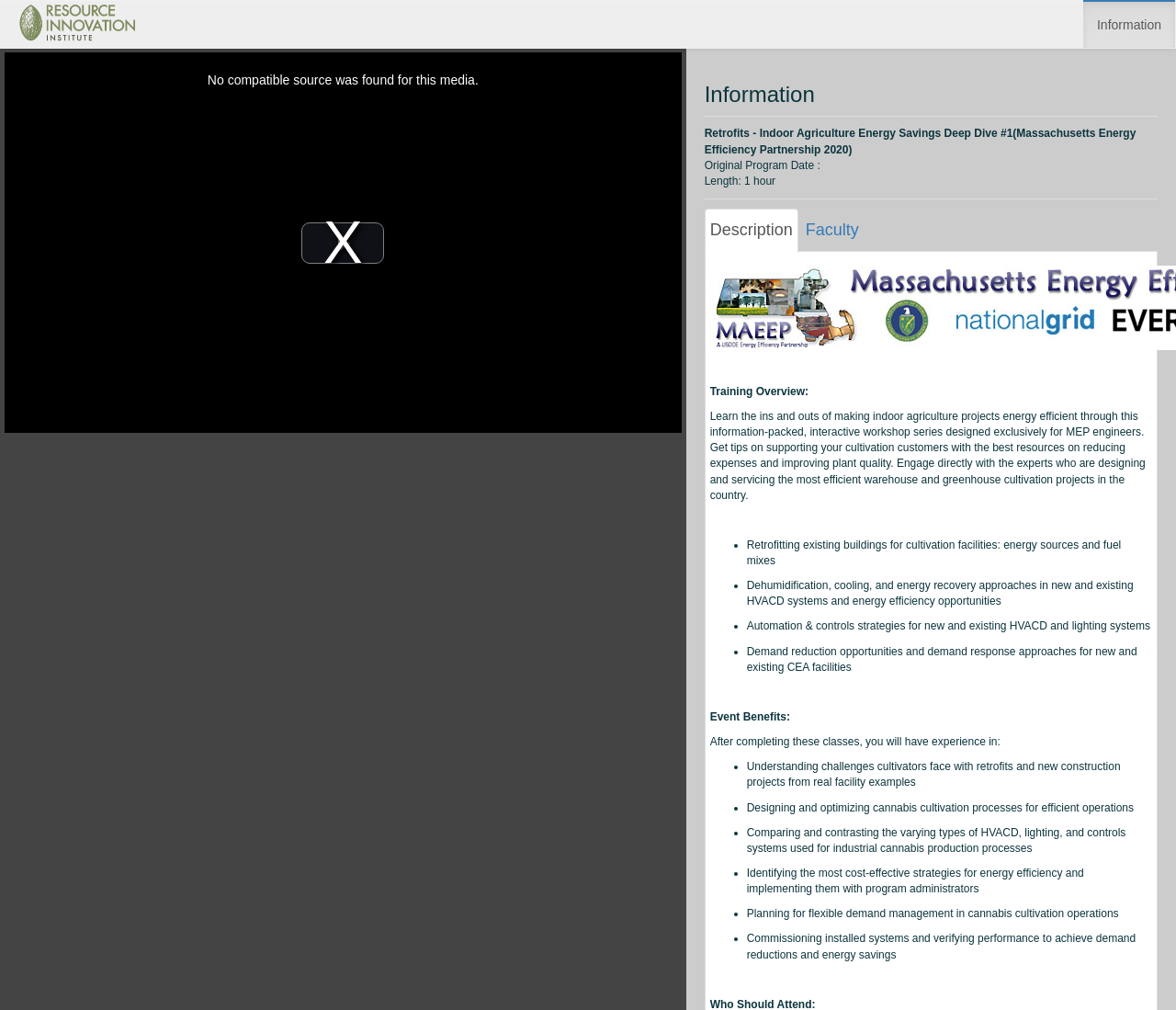What is the topic of the training overview?
Provide a detailed and well-explained answer to the question.

The topic of the training overview is obtained from the StaticText element with the text 'Learn the ins and outs of making indoor agriculture projects energy efficient through this information-packed, interactive workshop series designed exclusively for MEP engineers.' which is a child of the tab 'Description'.